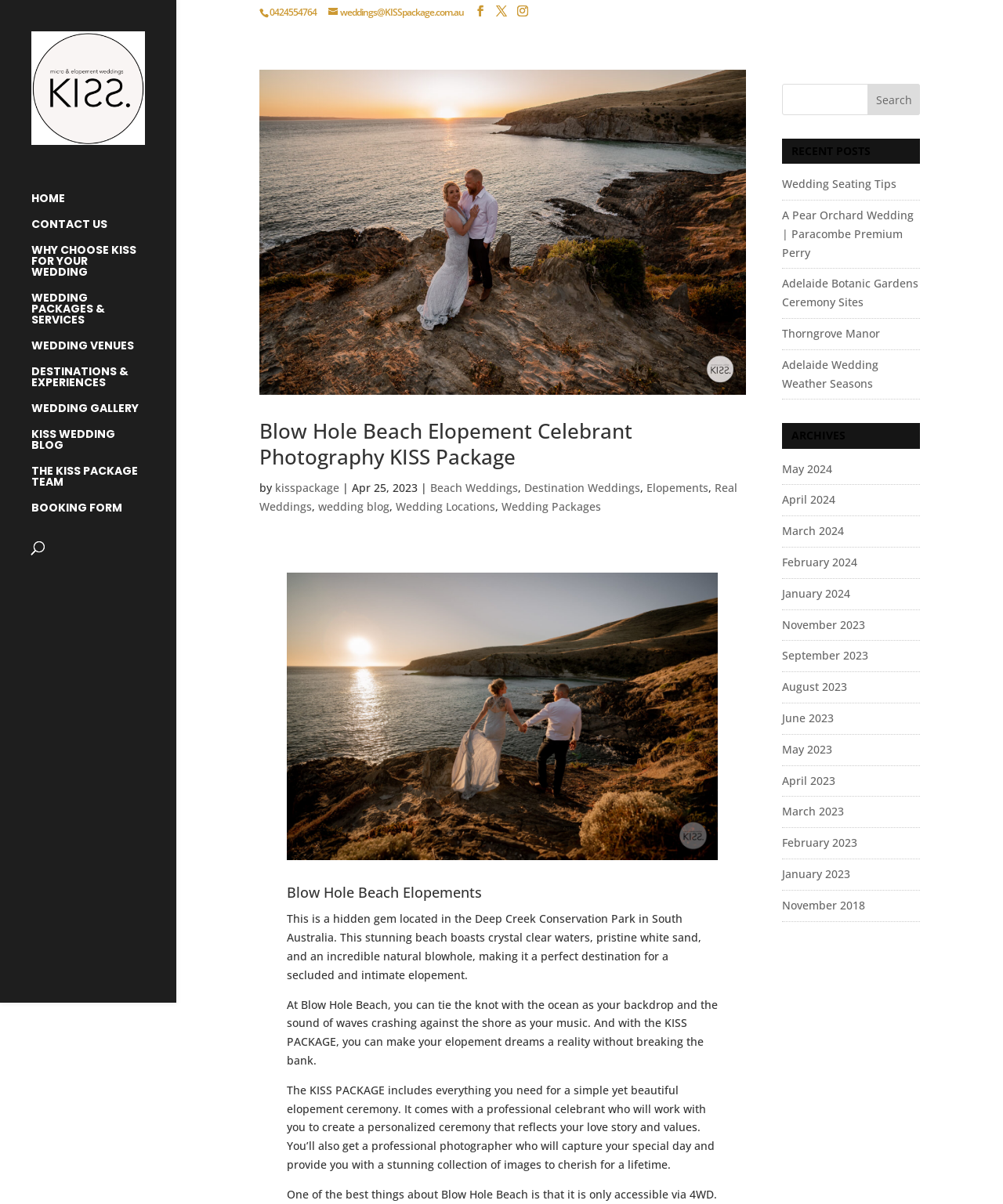Respond with a single word or phrase to the following question:
How many navigation links are on the top left?

7